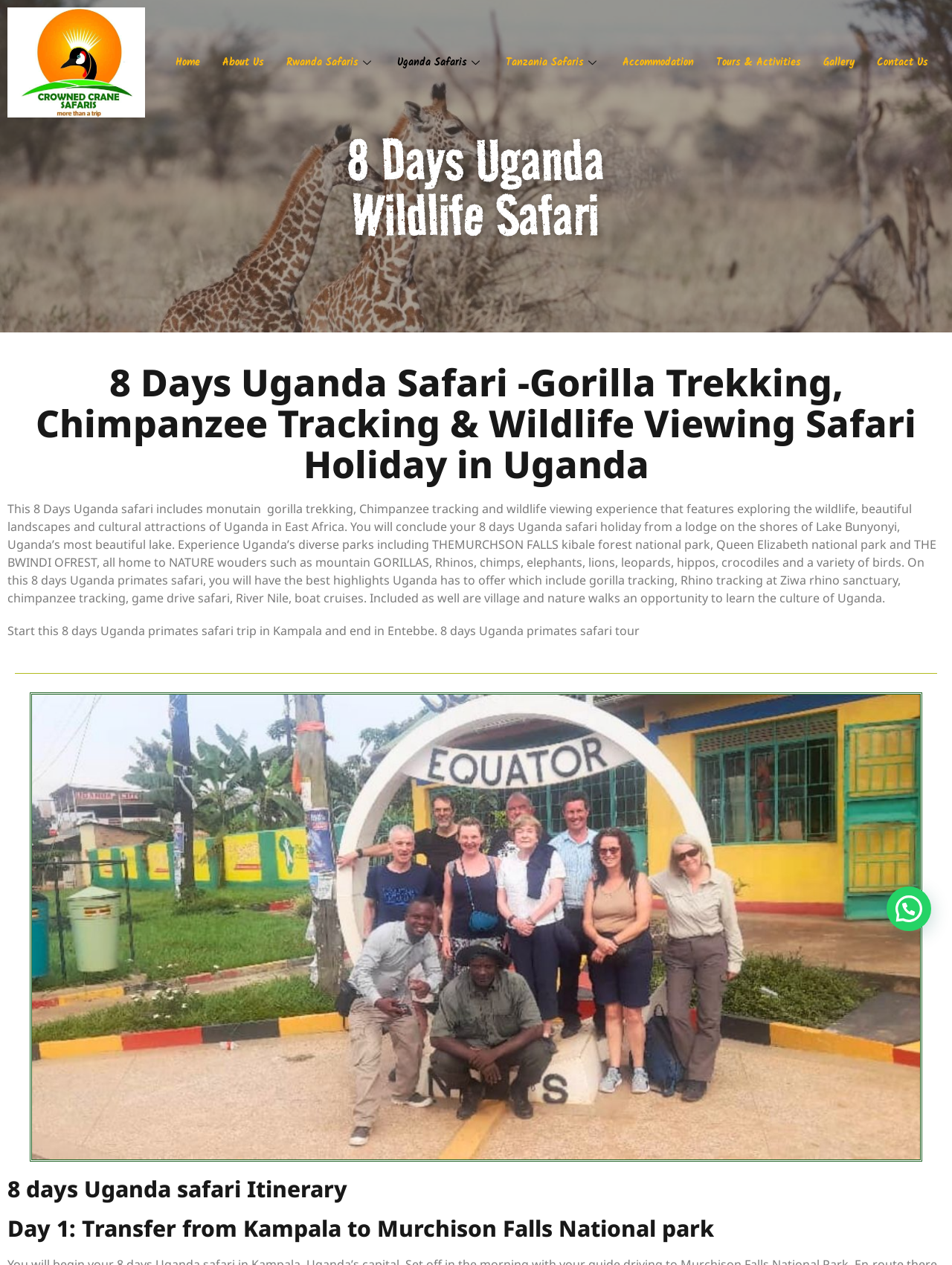Provide a thorough and detailed response to the question by examining the image: 
What type of animals can be tracked on this safari?

The StaticText element mentions that the safari includes gorilla trekking, Rhino tracking at Ziwa rhino sanctuary, and chimpanzee tracking, indicating that these three types of animals can be tracked on this safari.